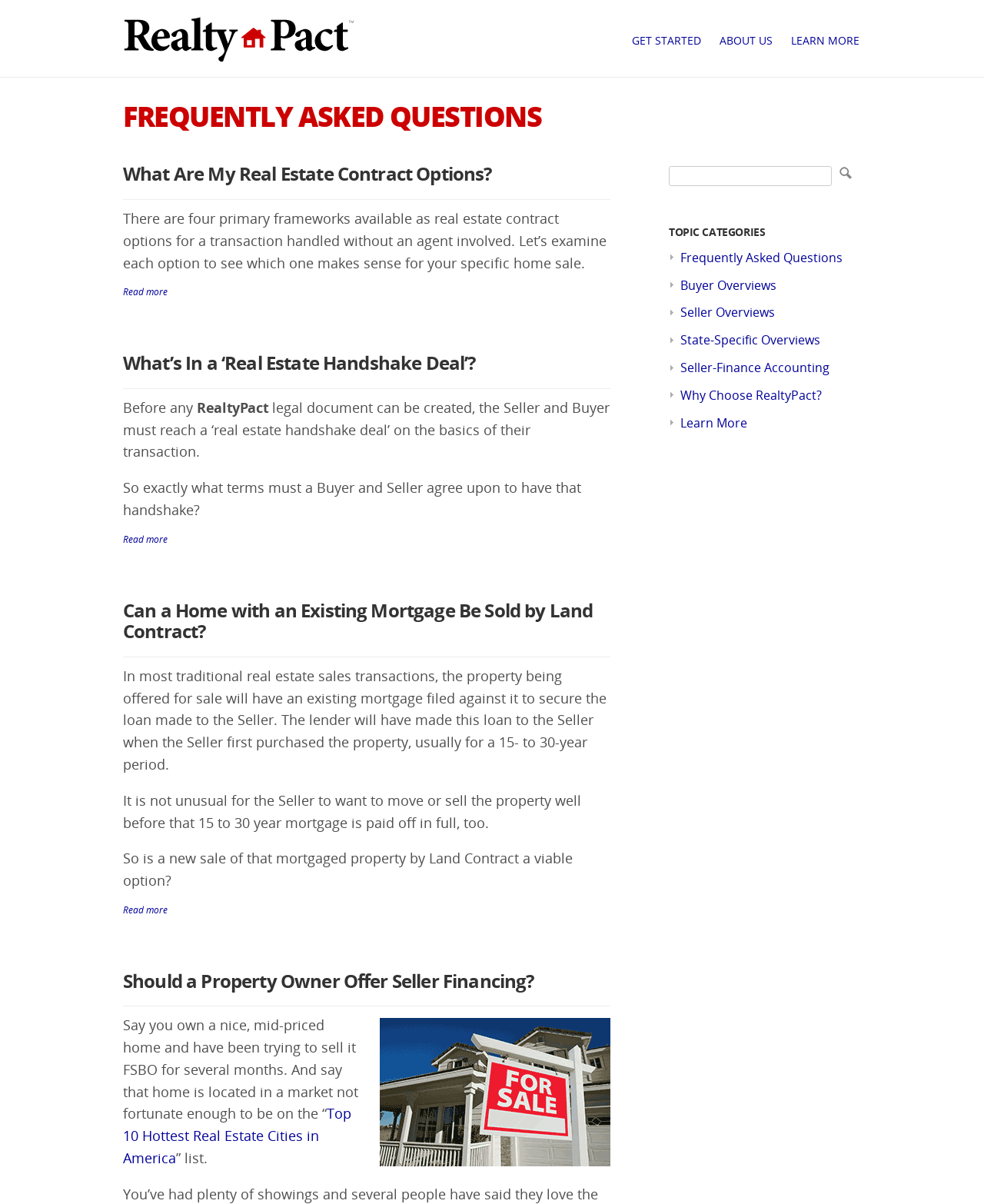Given the webpage screenshot, identify the bounding box of the UI element that matches this description: "Why Choose RealtyPact?".

[0.68, 0.321, 0.835, 0.335]